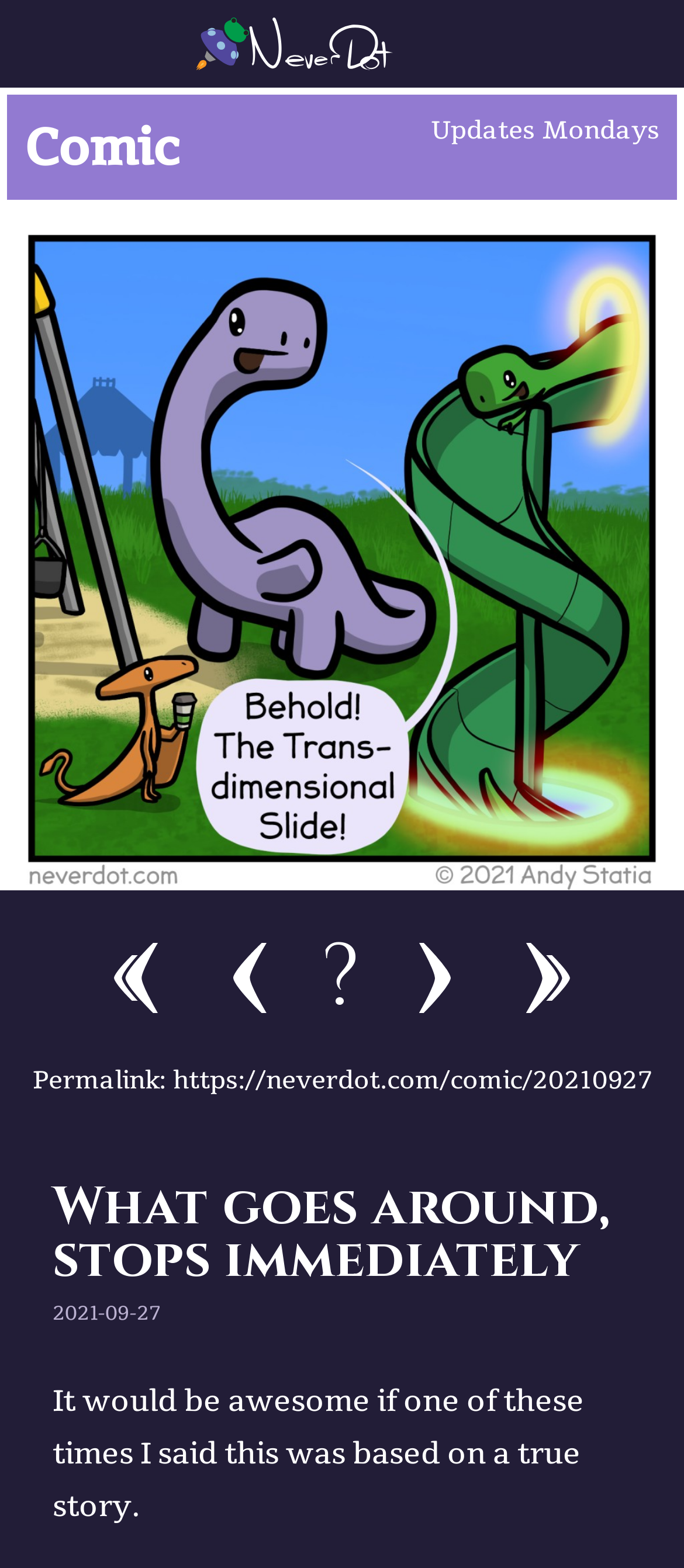Provide a thorough description of this webpage.

The webpage is a comic page from "Never Dot" comic series, specifically featuring the comic titled "What goes around, stops immediately". At the top-left corner, there is a link to the "Never Dot" homepage, accompanied by a heading with the same text. Below this, there is a link to "Comic Updates Mondays" with a heading that simply says "Comic".

In the middle of the page, there are navigation links to browse through the comics. From left to right, there are links to "View first comic", "View previous comic", an unknown link represented by a question mark, "View next comic", and "View newest comic". Each of these links is accompanied by an image. These navigation links are positioned horizontally, taking up most of the page's width.

At the bottom-left corner, there is a static text displaying the permalink to the current comic page. Below this, there is a heading with the title of the comic, "What goes around, stops immediately". Next to this heading, there is a static text showing the date "2021-09-27".